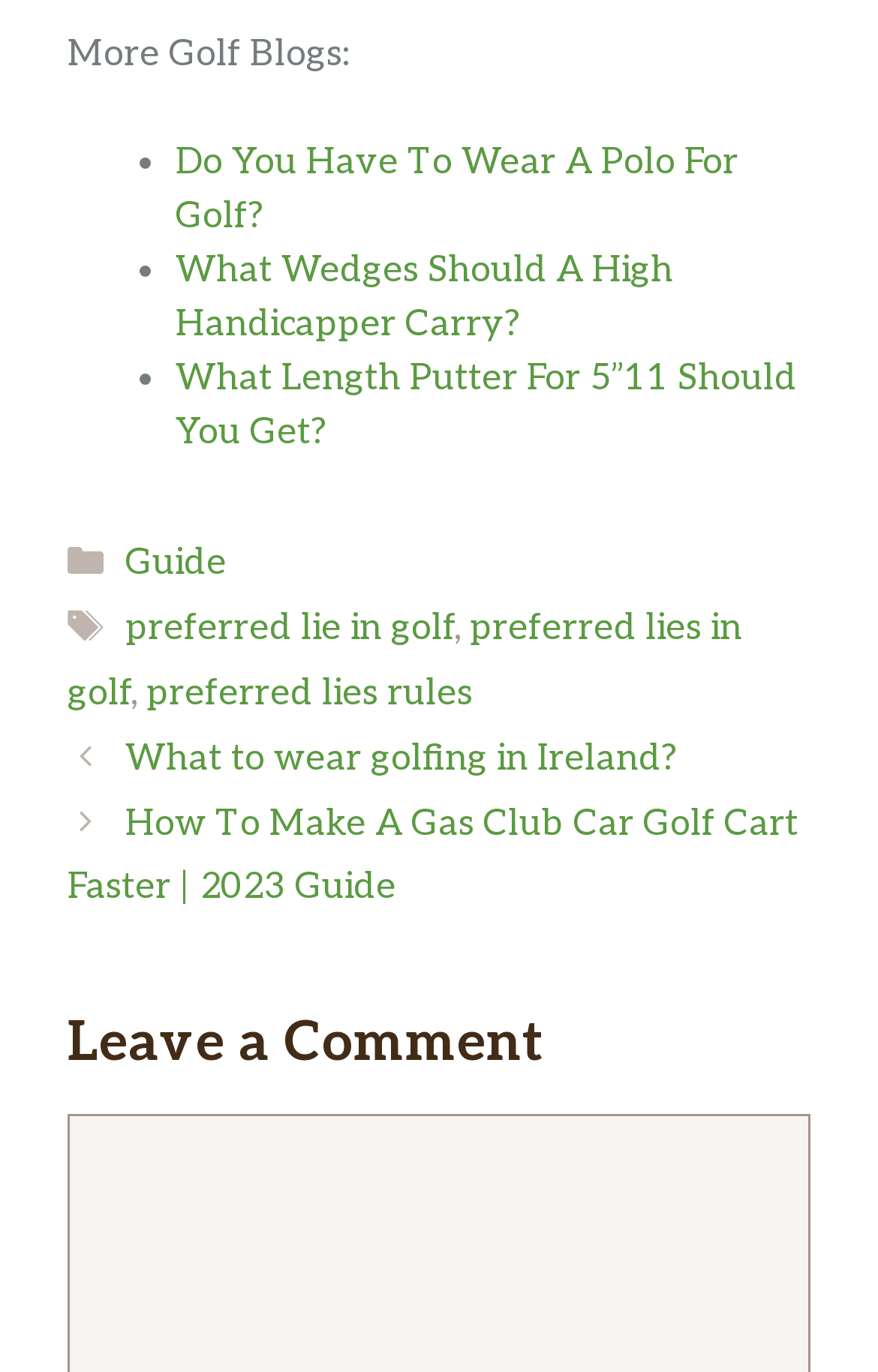Locate the bounding box of the user interface element based on this description: "preferred lies in golf".

[0.077, 0.443, 0.845, 0.522]